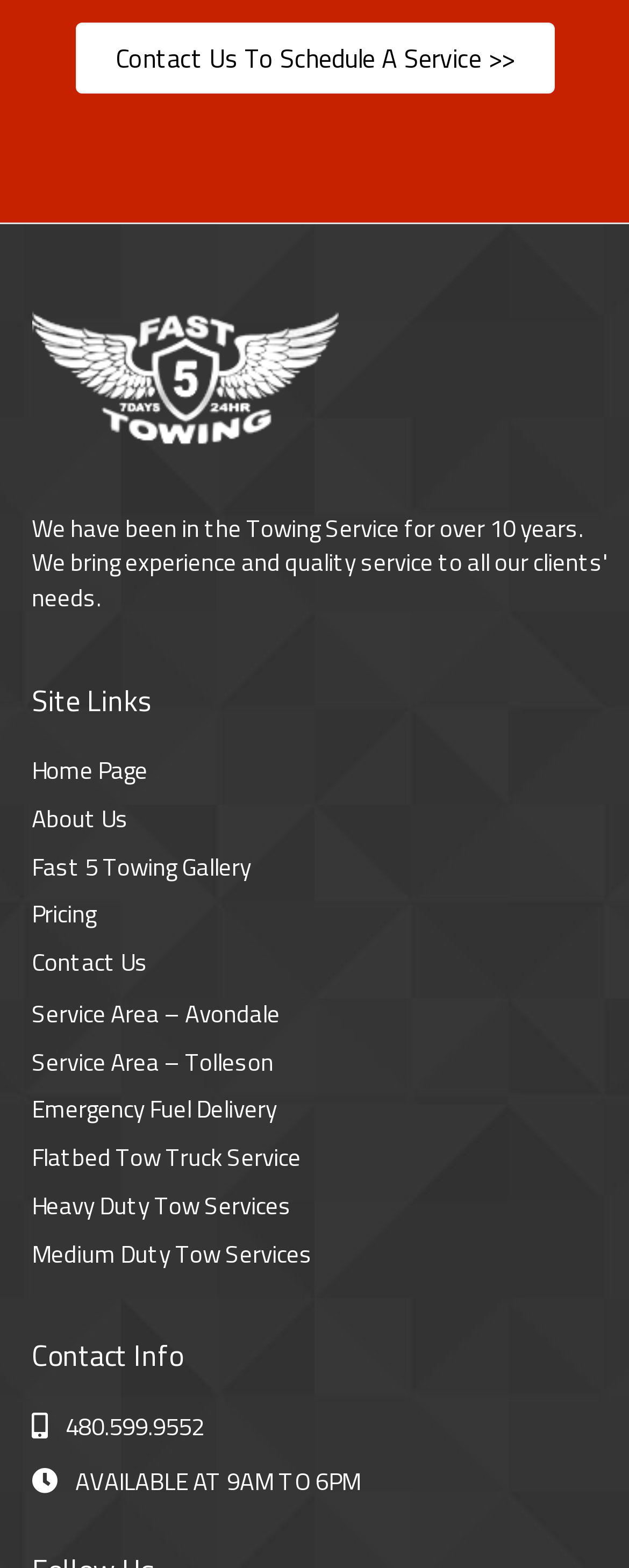Find the bounding box of the web element that fits this description: "AVAILABLE AT 9AM TO 6PM".

[0.051, 0.932, 0.574, 0.956]